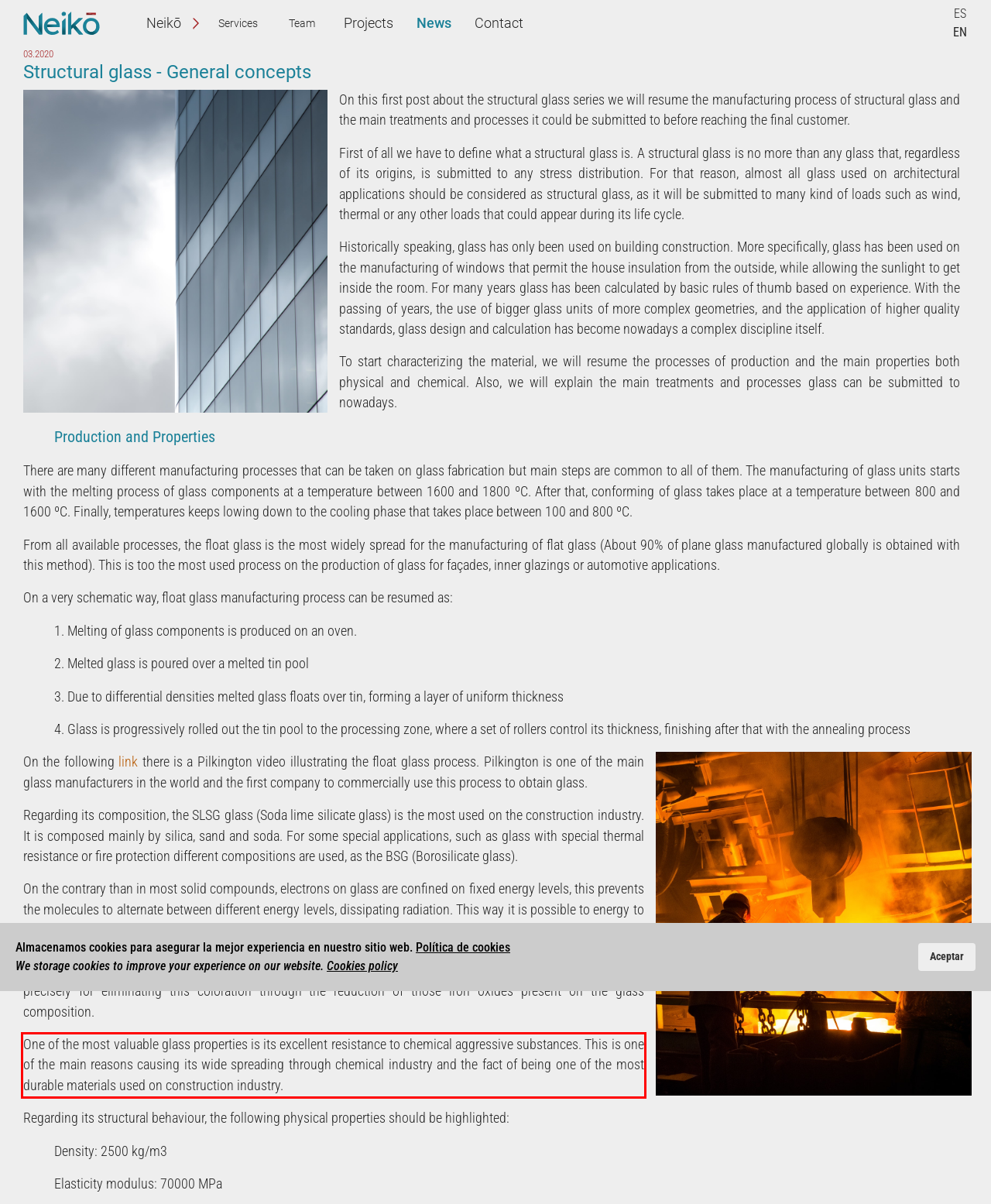From the provided screenshot, extract the text content that is enclosed within the red bounding box.

One of the most valuable glass properties is its excellent resistance to chemical aggressive substances. This is one of the main reasons causing its wide spreading through chemical industry and the fact of being one of the most durable materials used on construction industry.